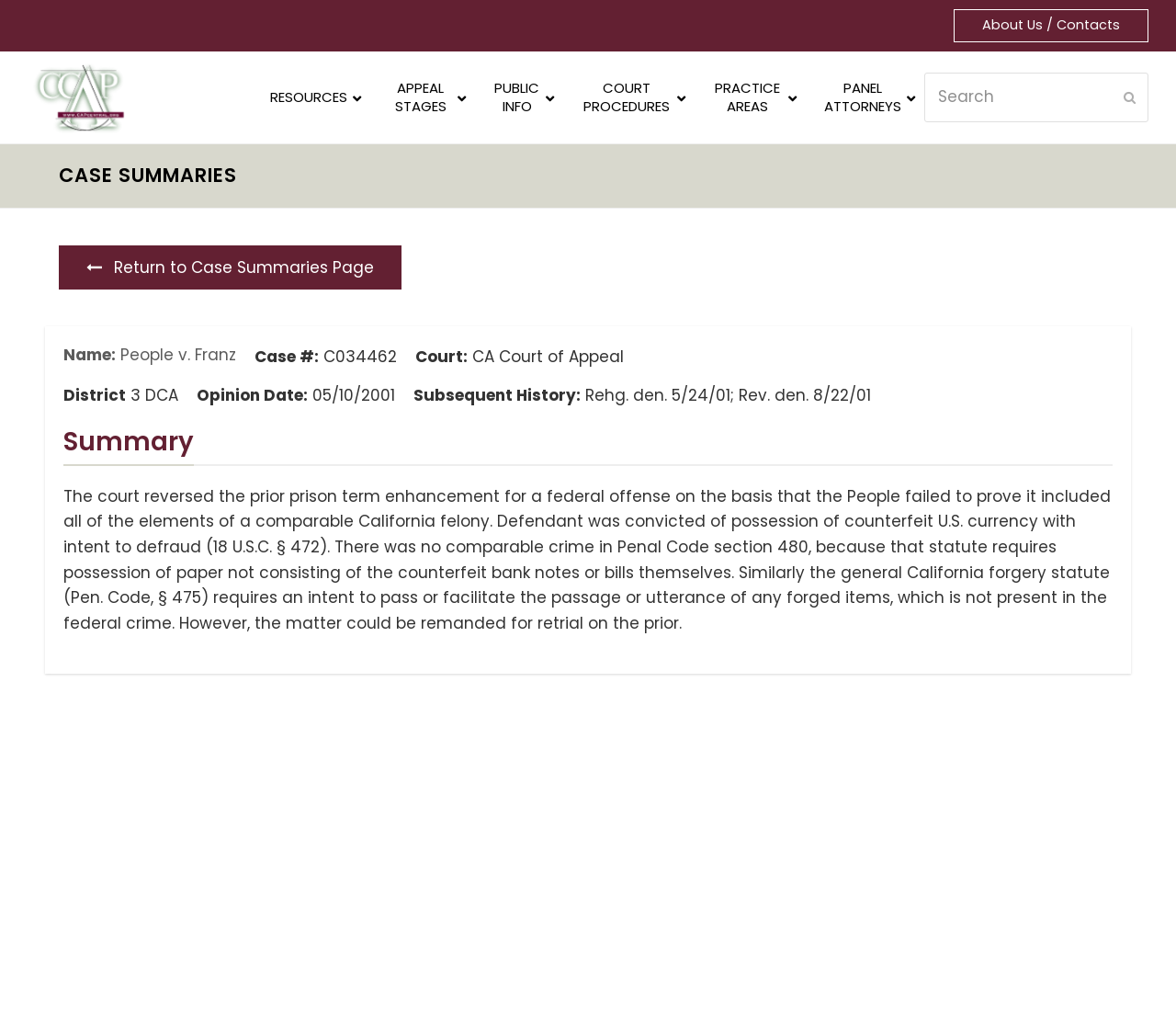Determine the bounding box coordinates of the clickable area required to perform the following instruction: "Click on the 'Return to Case Summaries Page' link". The coordinates should be represented as four float numbers between 0 and 1: [left, top, right, bottom].

[0.05, 0.24, 0.341, 0.283]